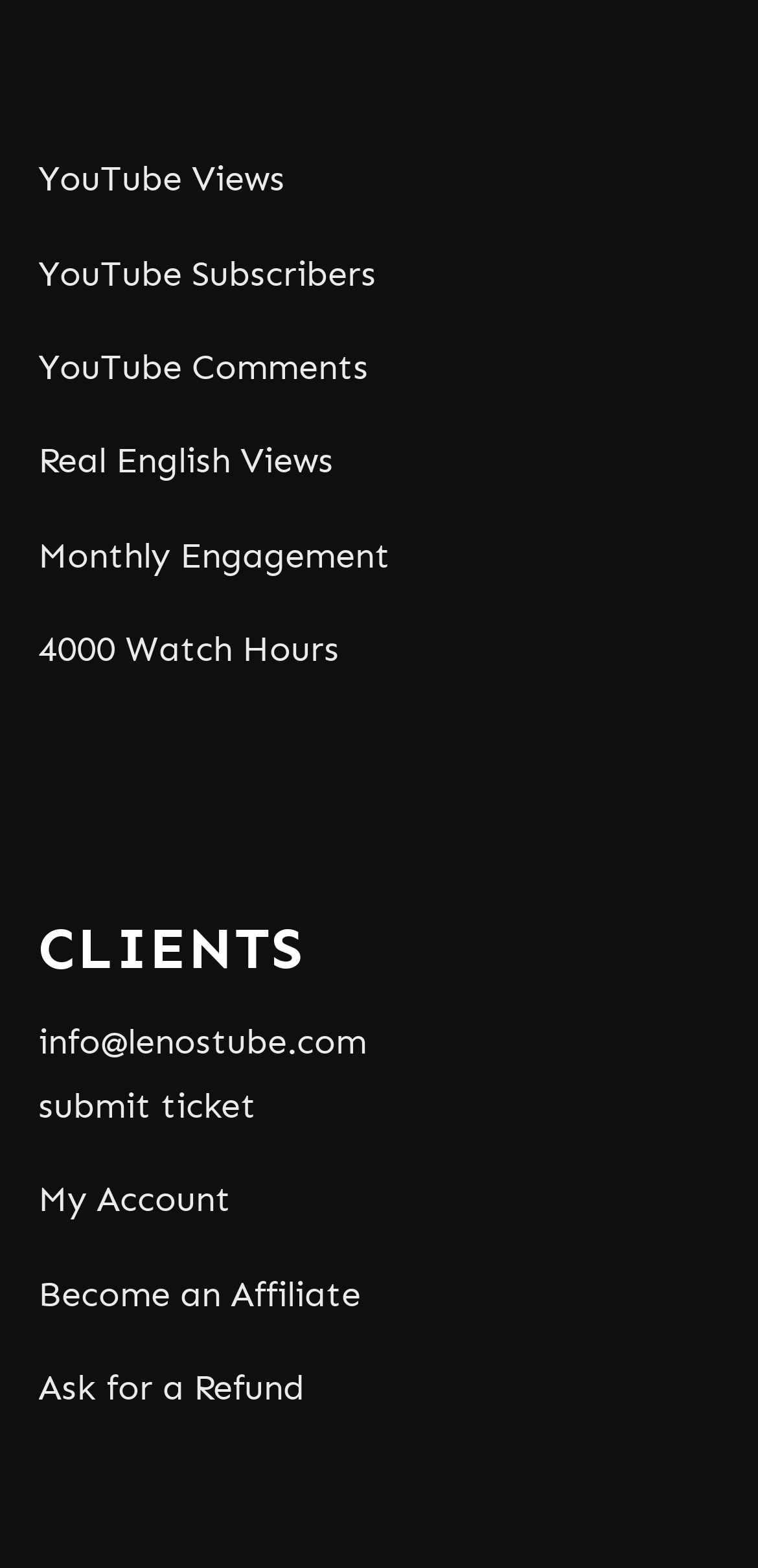Can you determine the bounding box coordinates of the area that needs to be clicked to fulfill the following instruction: "Contact us"?

[0.05, 0.655, 0.483, 0.677]